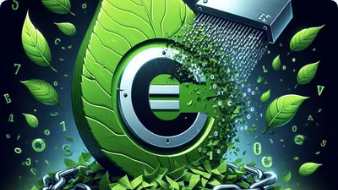Observe the image and answer the following question in detail: What is being poured out of the metallic shredder?

According to the caption, the metallic shredder is pouring out fragmented bits of green leaves and digital numbers, symbolizing the process of securely erasing data.